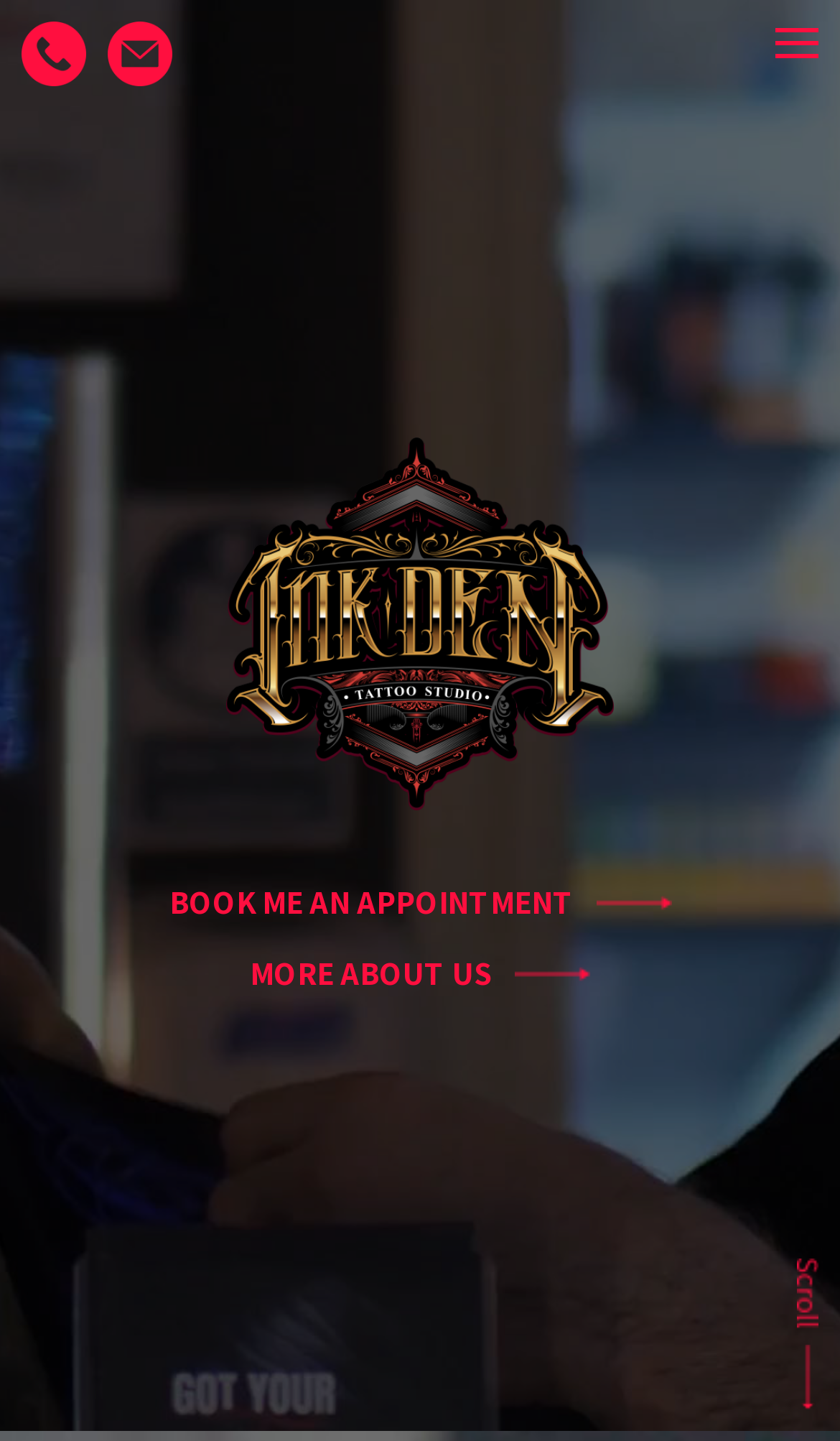Bounding box coordinates are specified in the format (top-left x, top-left y, bottom-right x, bottom-right y). All values are floating point numbers bounded between 0 and 1. Please provide the bounding box coordinate of the region this sentence describes: MORE ABOUT US

[0.297, 0.662, 0.703, 0.689]